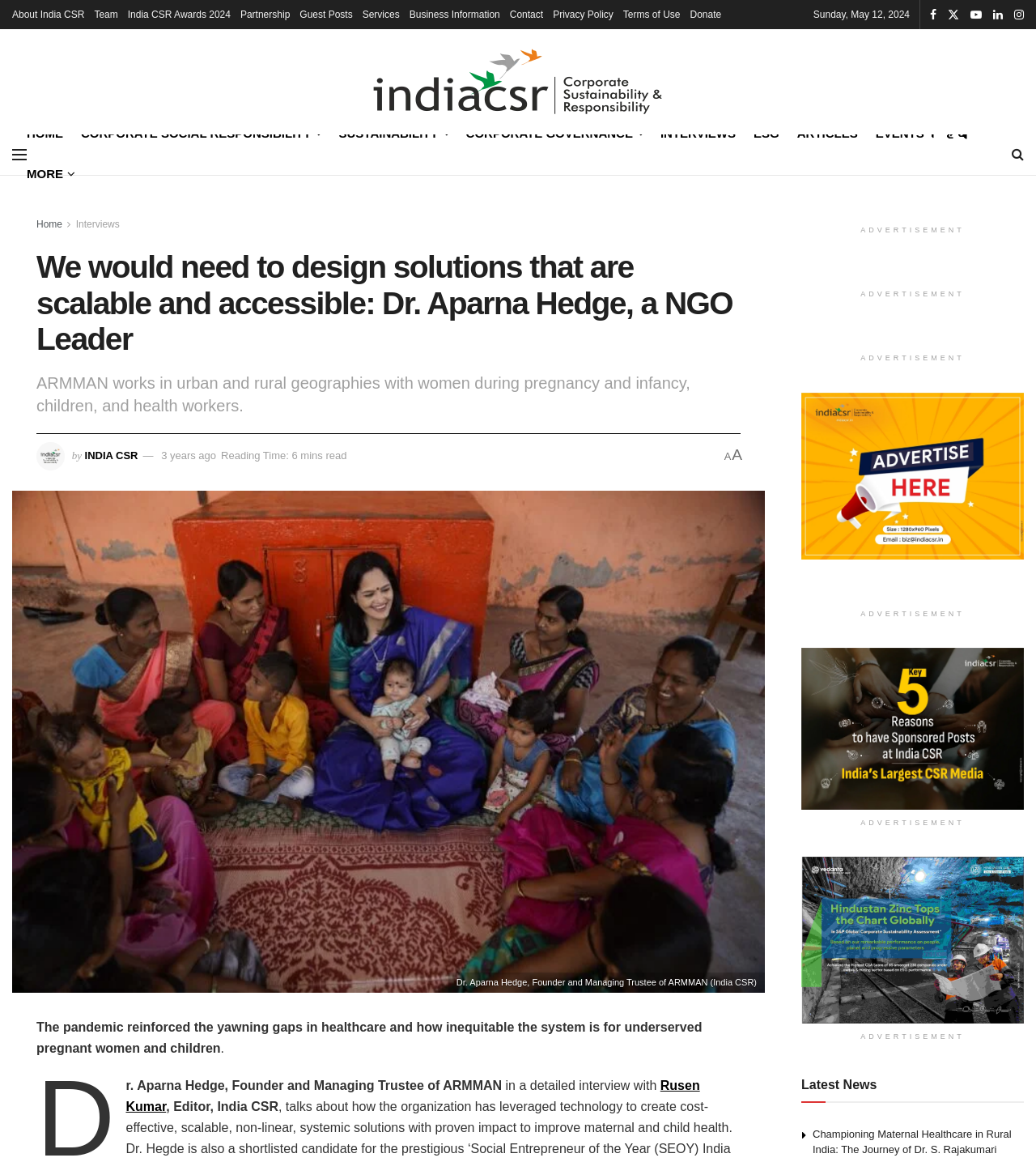Please provide a one-word or short phrase answer to the question:
Who is the editor of India CSR?

Rusen Kumar